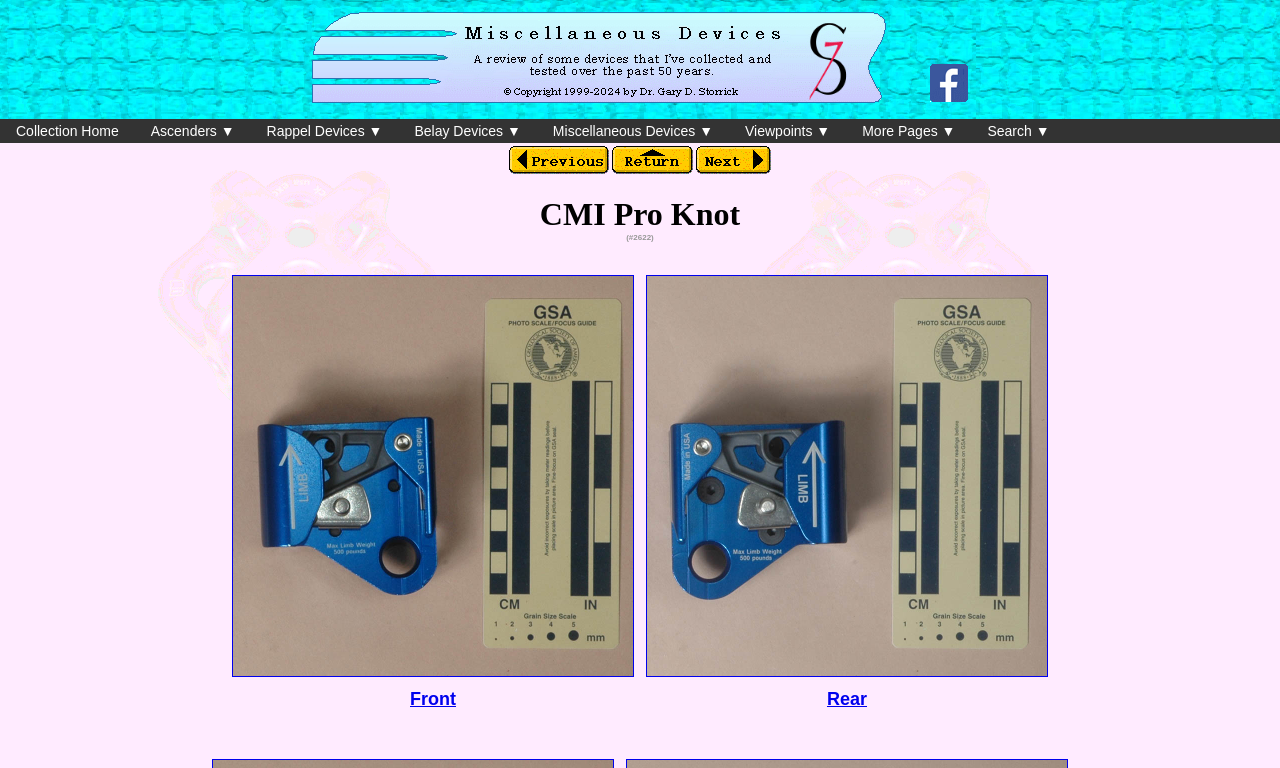Find the bounding box coordinates of the area to click in order to follow the instruction: "Search for something".

[0.759, 0.155, 0.832, 0.186]